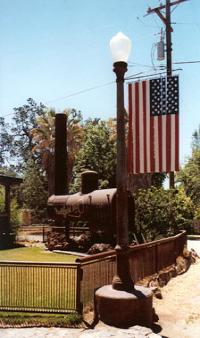Generate a comprehensive description of the image.

The image showcases a vintage steam locomotive, gracefully positioned next to a decorative lamp post that features a bright white light fixture. This scene is set against a backdrop of lush greenery, enhancing the rustic charm of the setting. Adjacent to the locomotive, a large American flag hangs prominently, adding a patriotic touch. The locomotive, with its weathered appearance, hints at a rich history, echoing the days of rail travel and exploration. This picture captures a serene moment, likely in a historic area, demonstrating both heritage and a sense of place, inviting viewers to reflect on the past while enjoying the beauty of the present.